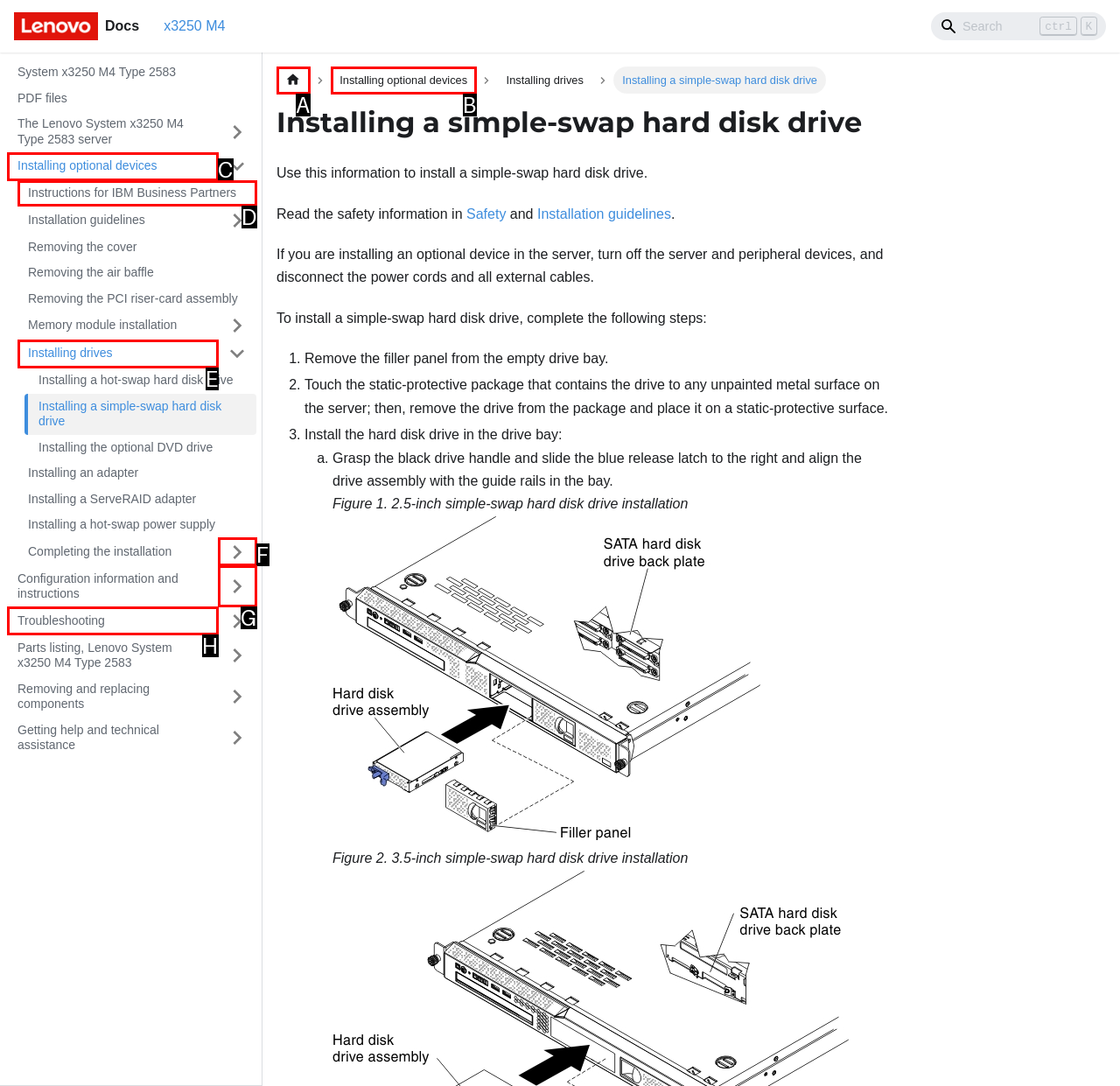Based on the description: Installing drives, select the HTML element that best fits. Reply with the letter of the correct choice from the options given.

E